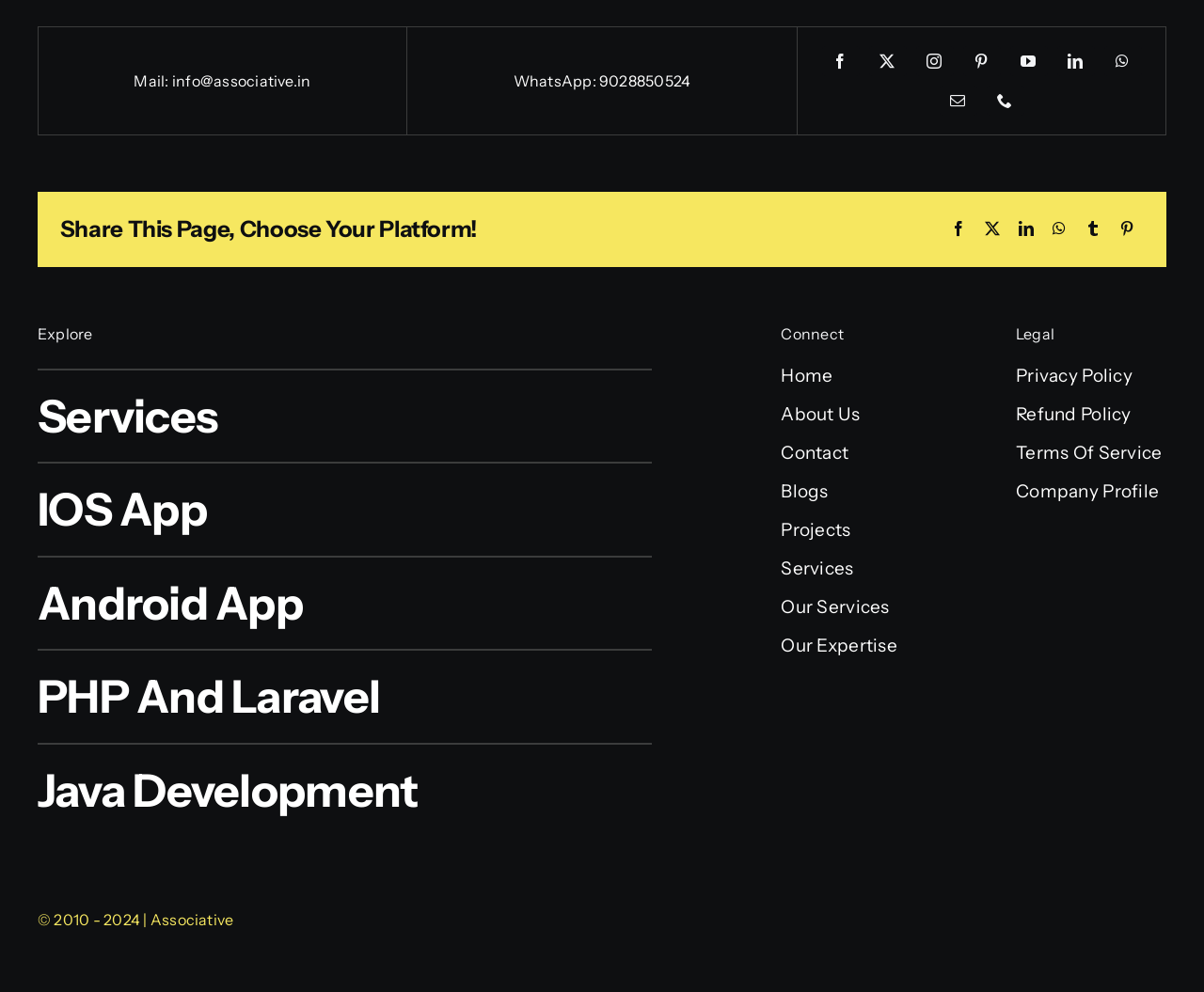What is the company name mentioned in the footer?
Using the visual information from the image, give a one-word or short-phrase answer.

Associative